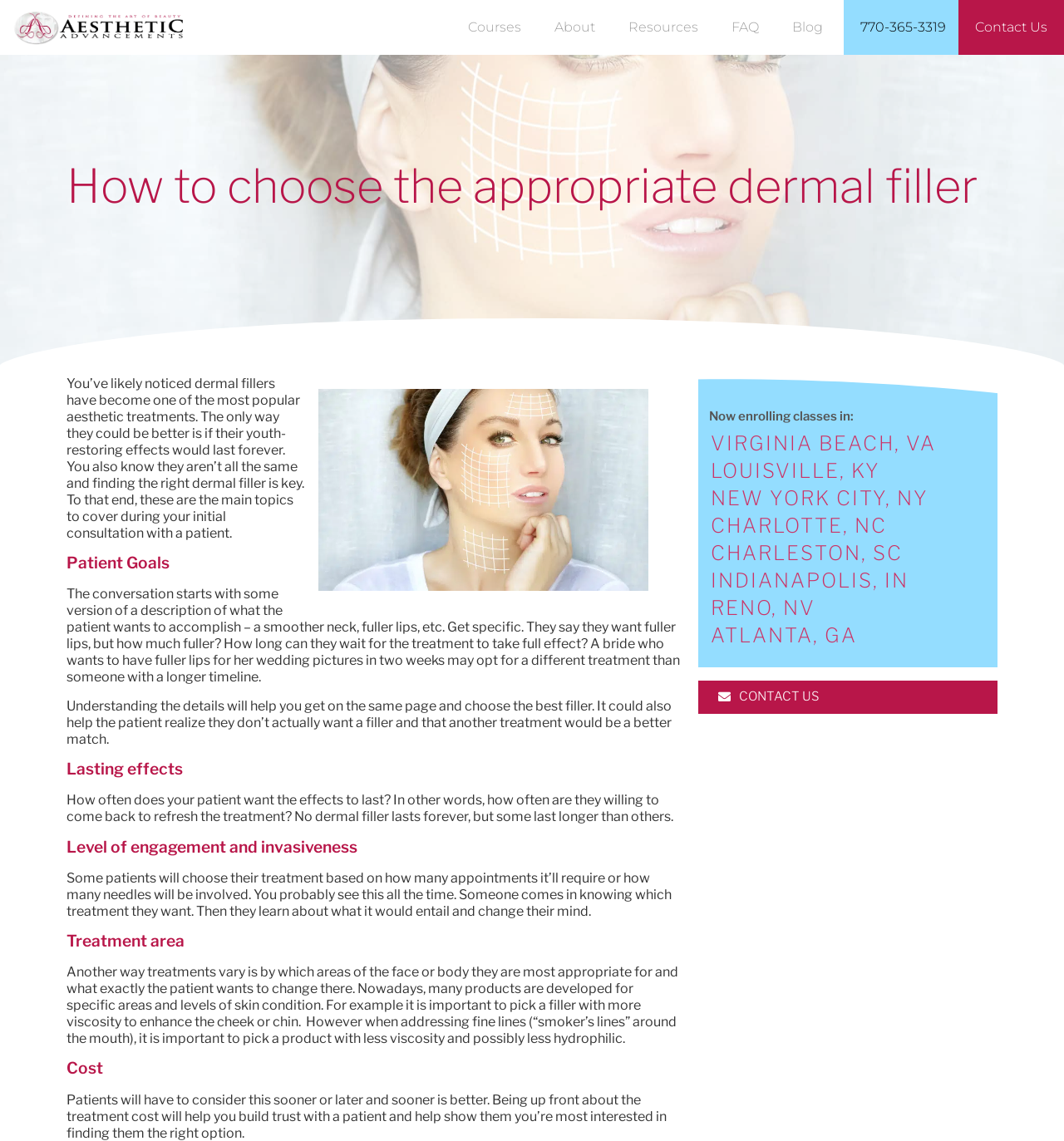Locate the bounding box coordinates of the element I should click to achieve the following instruction: "Contact Us".

[0.901, 0.0, 1.0, 0.048]